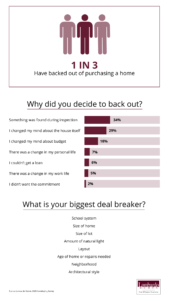Formulate a detailed description of the image content.

The image titled "Backing Out of Purchasing a Home" visually presents survey data regarding homebuyers' decisions to withdraw from purchasing a property. The infographic highlights that one in three buyers have backed out of a home sale, illustrating key reasons for this decision. 

On the left side, a pie chart categorizes the rationale: 29% of respondents cited issues uncovered during the home inspection as the primary reason, while 18% changed their minds about the home due to personal circumstances. Additional reasons included budget-related concerns (14%), a desire for more suitable features (11%), and an inability to find a preferable option (5%).

Below this, a detailed breakdown outlines the most significant deal-breakers for buyers, with a focus on factors such as school system quality, home size, lot dimensions, and availability of natural light. These insights provide crucial information into the home buying process and the challenges prospective homeowners face, emphasizing the complexities of finding the right fit in a new property. 

Overall, this image serves as a valuable resource for understanding buyer behaviors and preferences in the housing market.